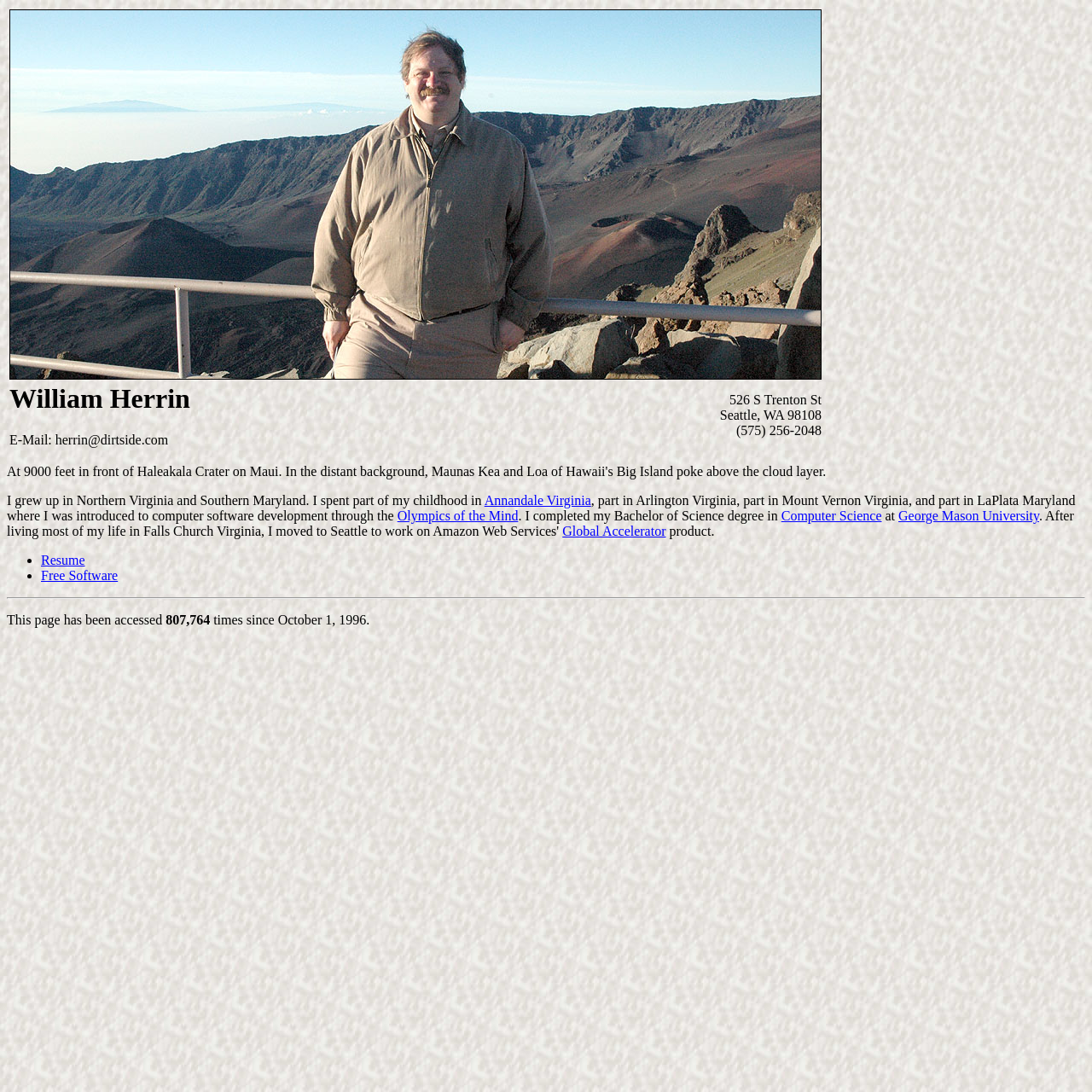Provide the bounding box coordinates for the UI element that is described by this text: "Olympics of the Mind". The coordinates should be in the form of four float numbers between 0 and 1: [left, top, right, bottom].

[0.364, 0.466, 0.475, 0.479]